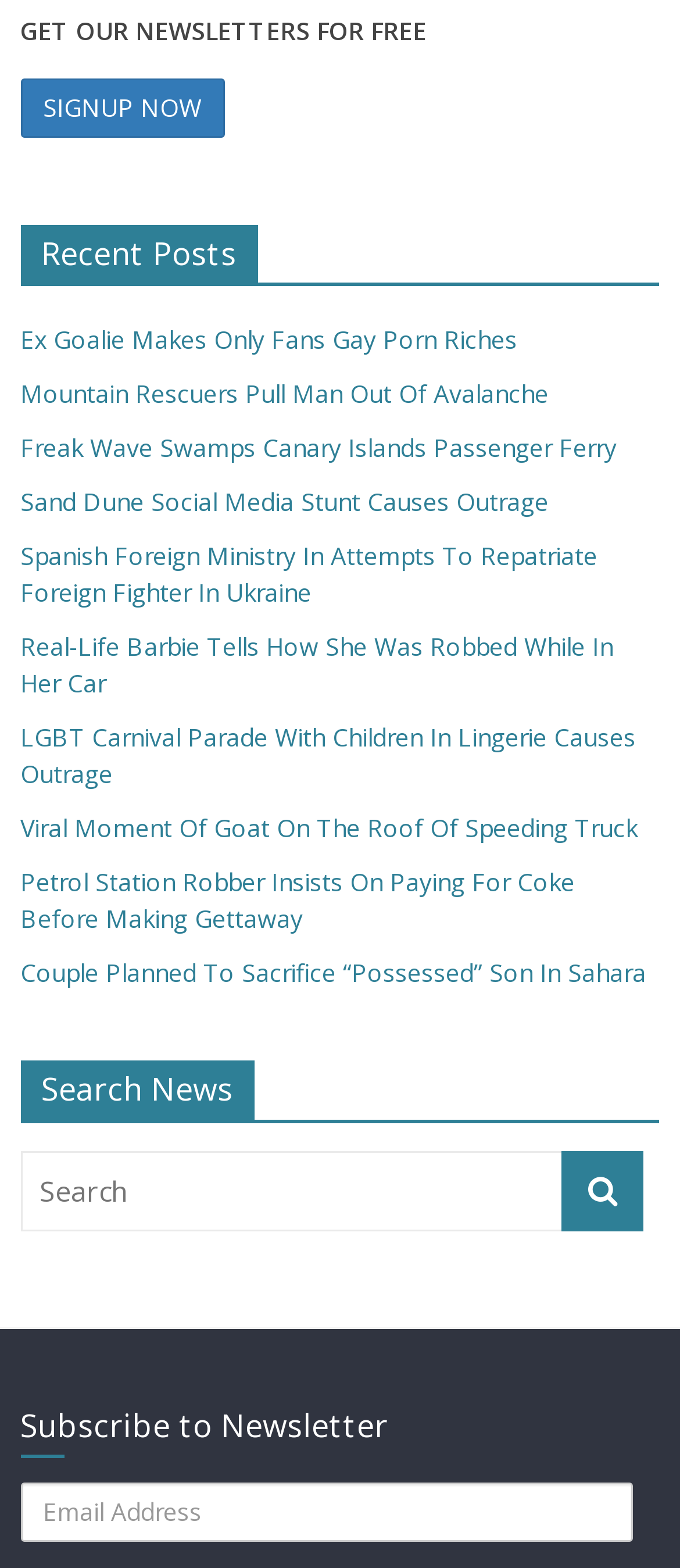Find the bounding box coordinates of the area to click in order to follow the instruction: "Enter email address".

[0.03, 0.945, 0.932, 0.983]